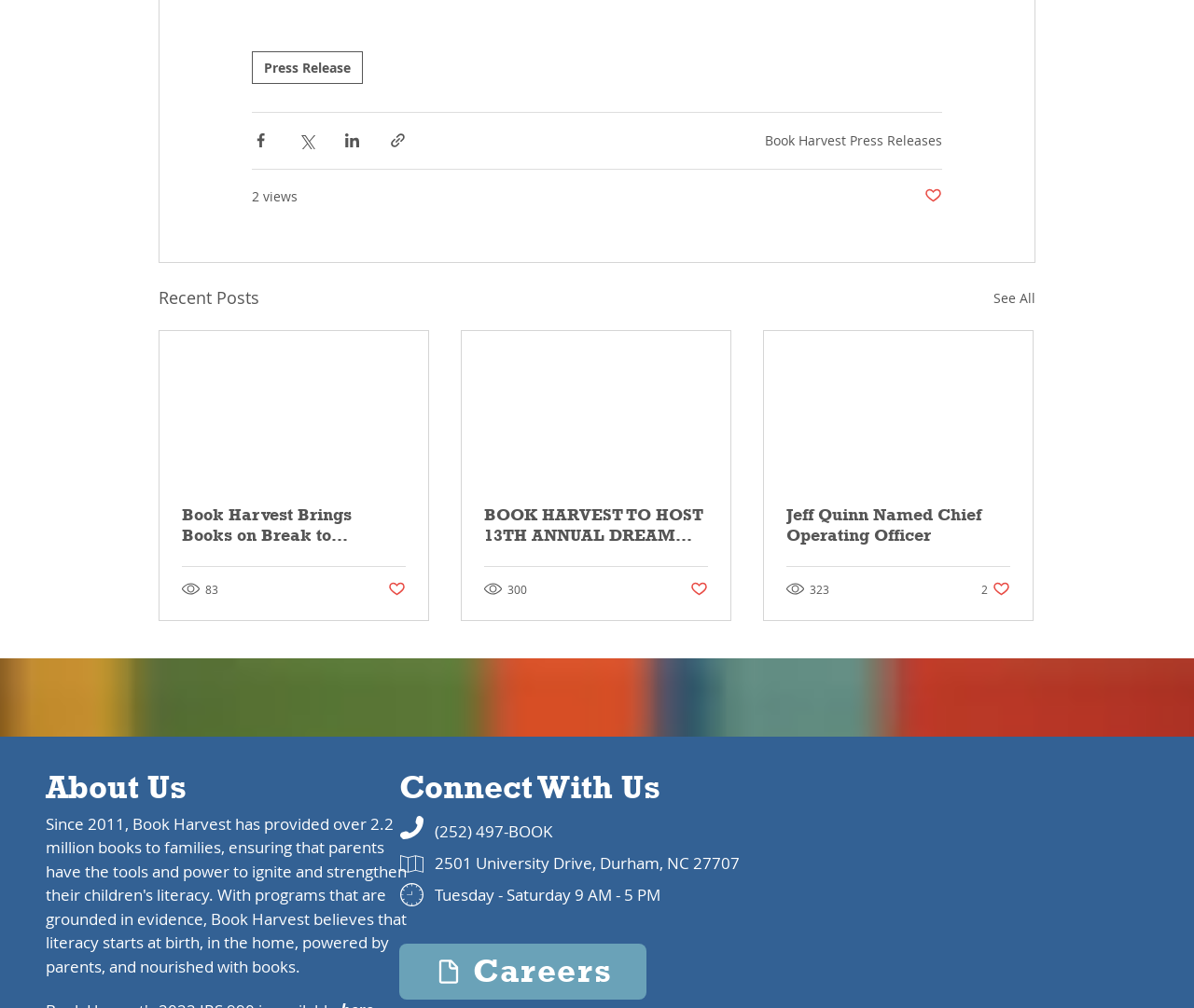What is the topic of the article with 300 views?
Using the image as a reference, give a one-word or short phrase answer.

BOOK HARVEST TO HOST 13TH ANNUAL DREAM BIG BOOK DRIVE